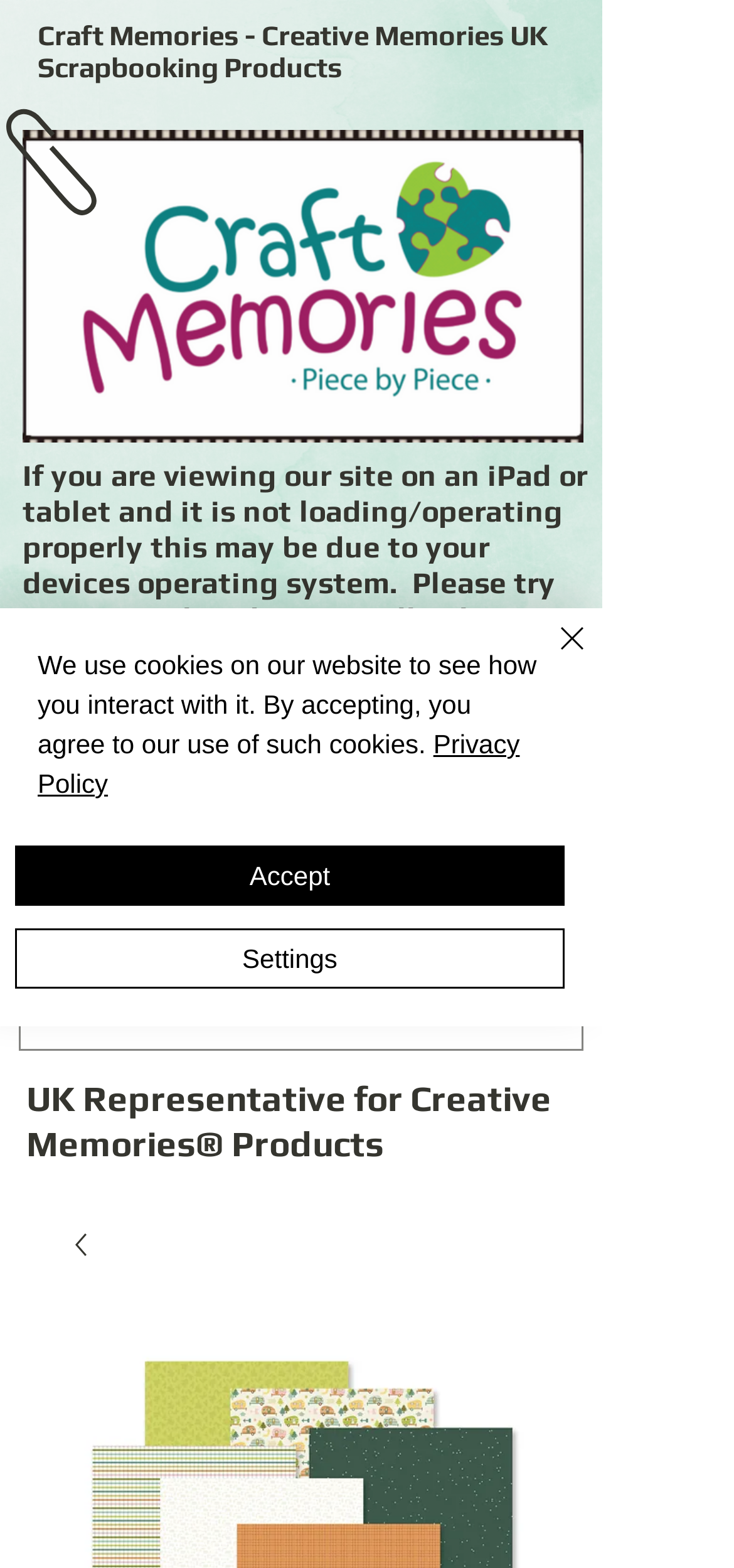Answer in one word or a short phrase: 
What is the name of the scrapbooking product?

Set Up Camp Paper Pack